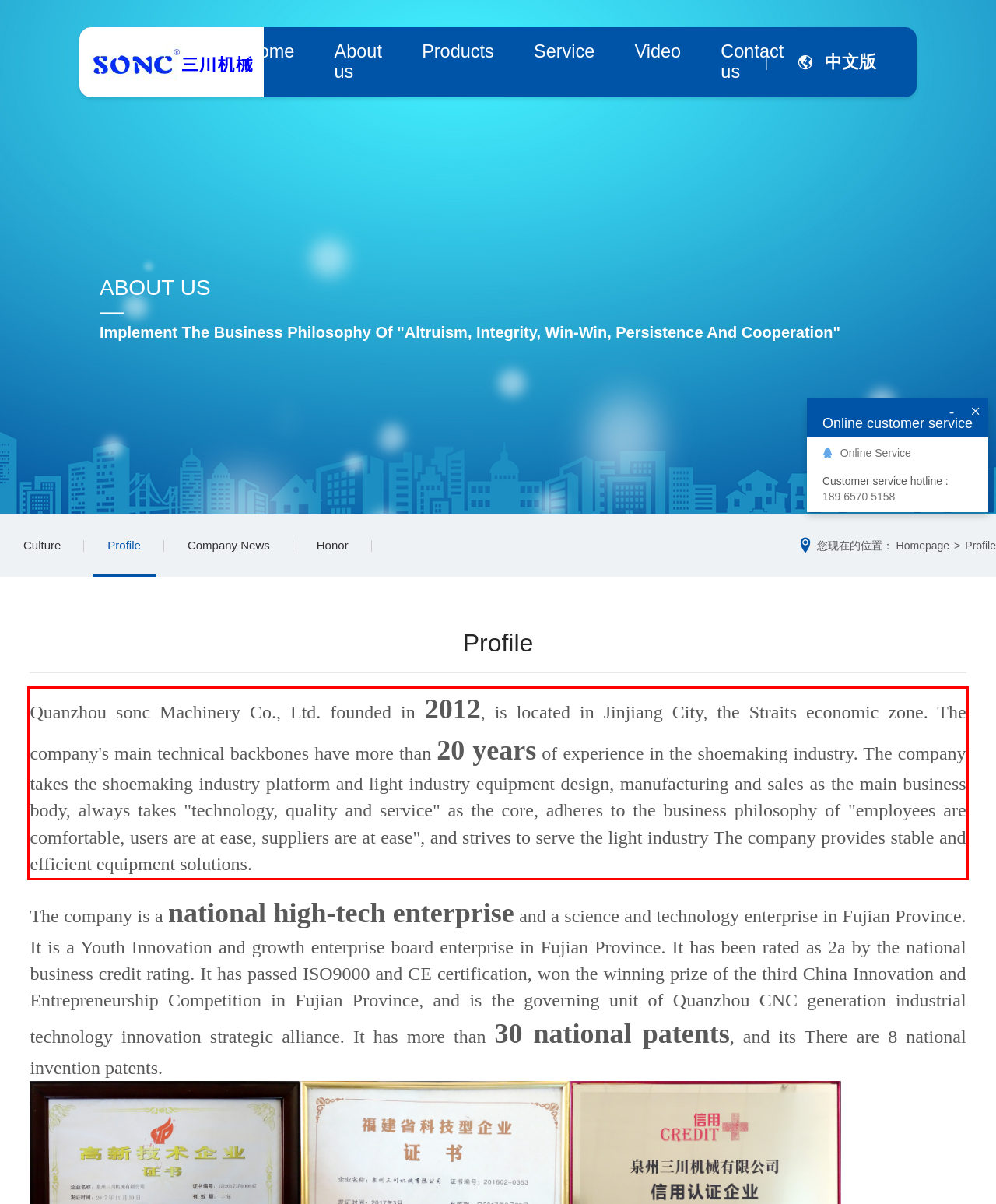Given a webpage screenshot with a red bounding box, perform OCR to read and deliver the text enclosed by the red bounding box.

Quanzhou sonc Machinery Co., Ltd. founded in 2012, is located in Jinjiang City, the Straits economic zone. The company's main technical backbones have more than 20 years of experience in the shoemaking industry. The company takes the shoemaking industry platform and light industry equipment design, manufacturing and sales as the main business body, always takes "technology, quality and service" as the core, adheres to the business philosophy of "employees are comfortable, users are at ease, suppliers are at ease", and strives to serve the light industry The company provides stable and efficient equipment solutions.